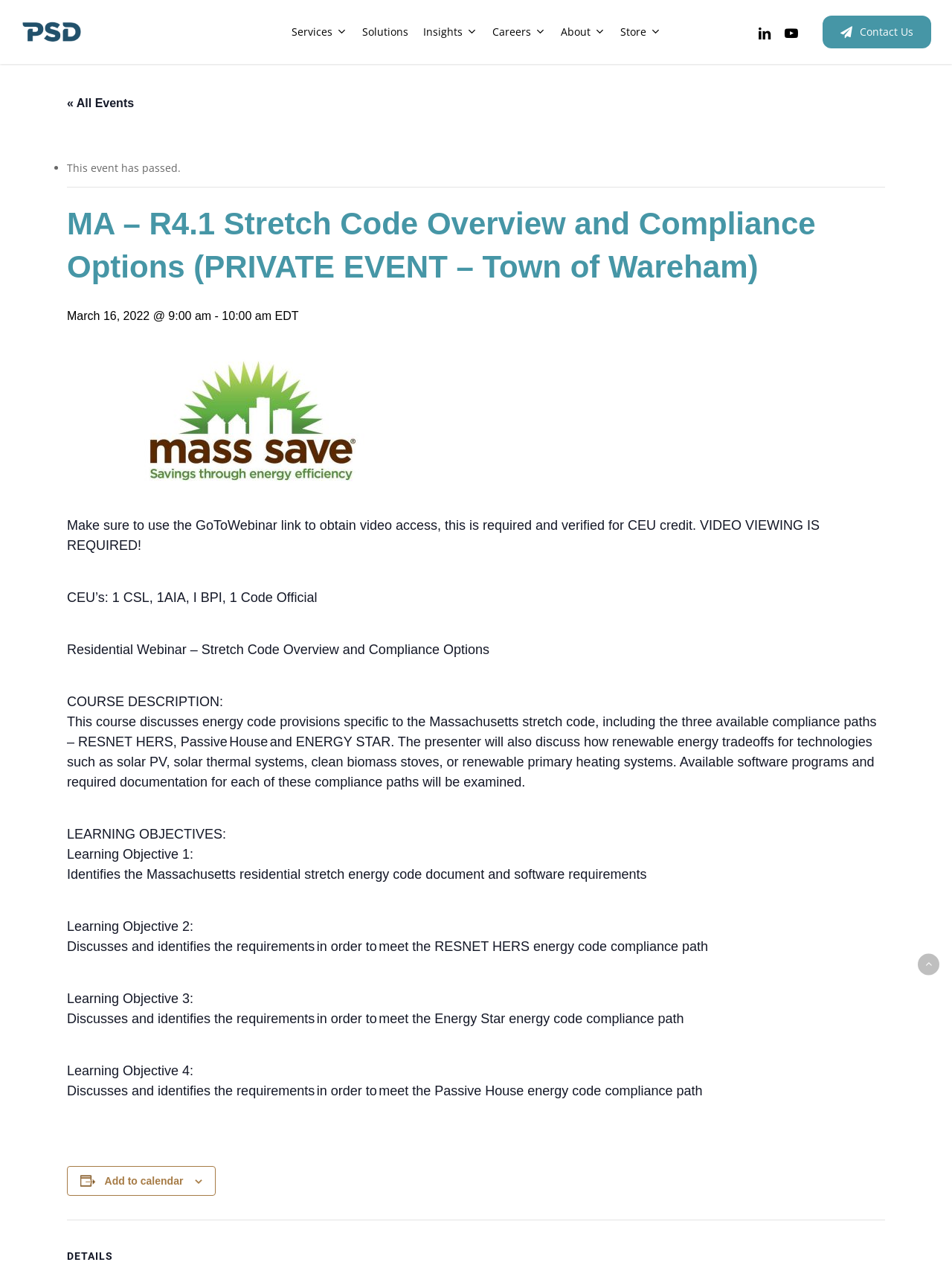Refer to the element description HERS Rater and identify the corresponding bounding box in the screenshot. Format the coordinates as (top-left x, top-left y, bottom-right x, bottom-right y) with values in the range of 0 to 1.

[0.521, 0.123, 0.677, 0.138]